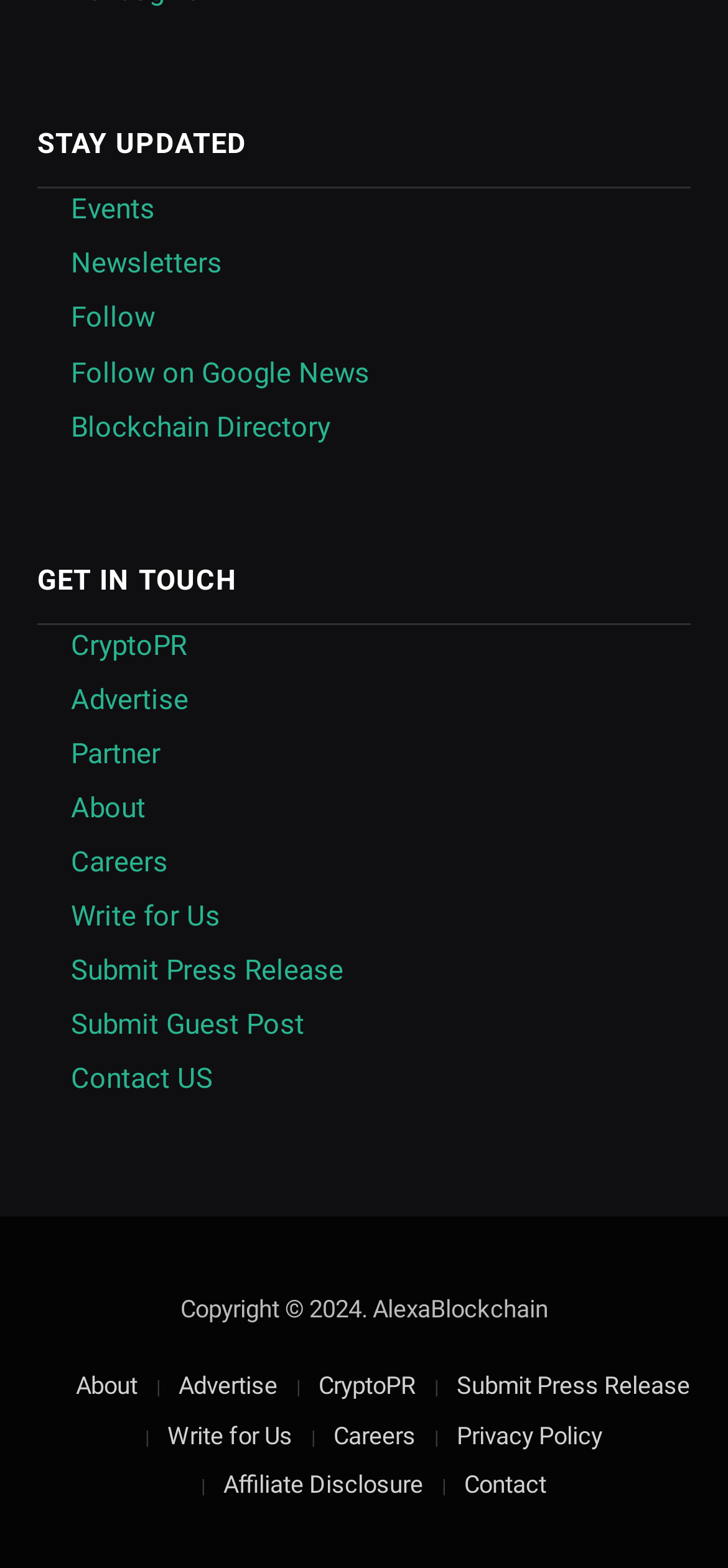Please predict the bounding box coordinates (top-left x, top-left y, bottom-right x, bottom-right y) for the UI element in the screenshot that fits the description: Affiliate Disclosure

[0.306, 0.938, 0.581, 0.956]